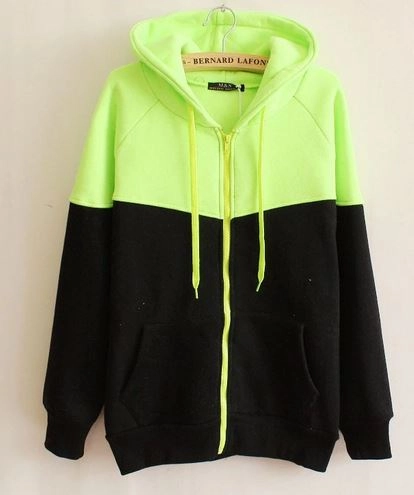Elaborate on the contents of the image in great detail.

The image showcases a vibrant custom mix hoodie featuring a two-tone design. The upper portion of the hoodie is a bright neon green, which adds a pop of color and modern flair, while the lower part is a classic black. This stylish combination not only enhances visual appeal but also provides versatility for various occasions. The hoodie is equipped with a full front zipper, making it easy to wear, and it includes a cozy hood that adds warmth. Additionally, the piece features two front pockets, ideal for storing small items or keeping hands warm, making it a practical choice for casual outings. This type of custom apparel is perfect for those looking to express their unique style while enjoying comfort and functionality.